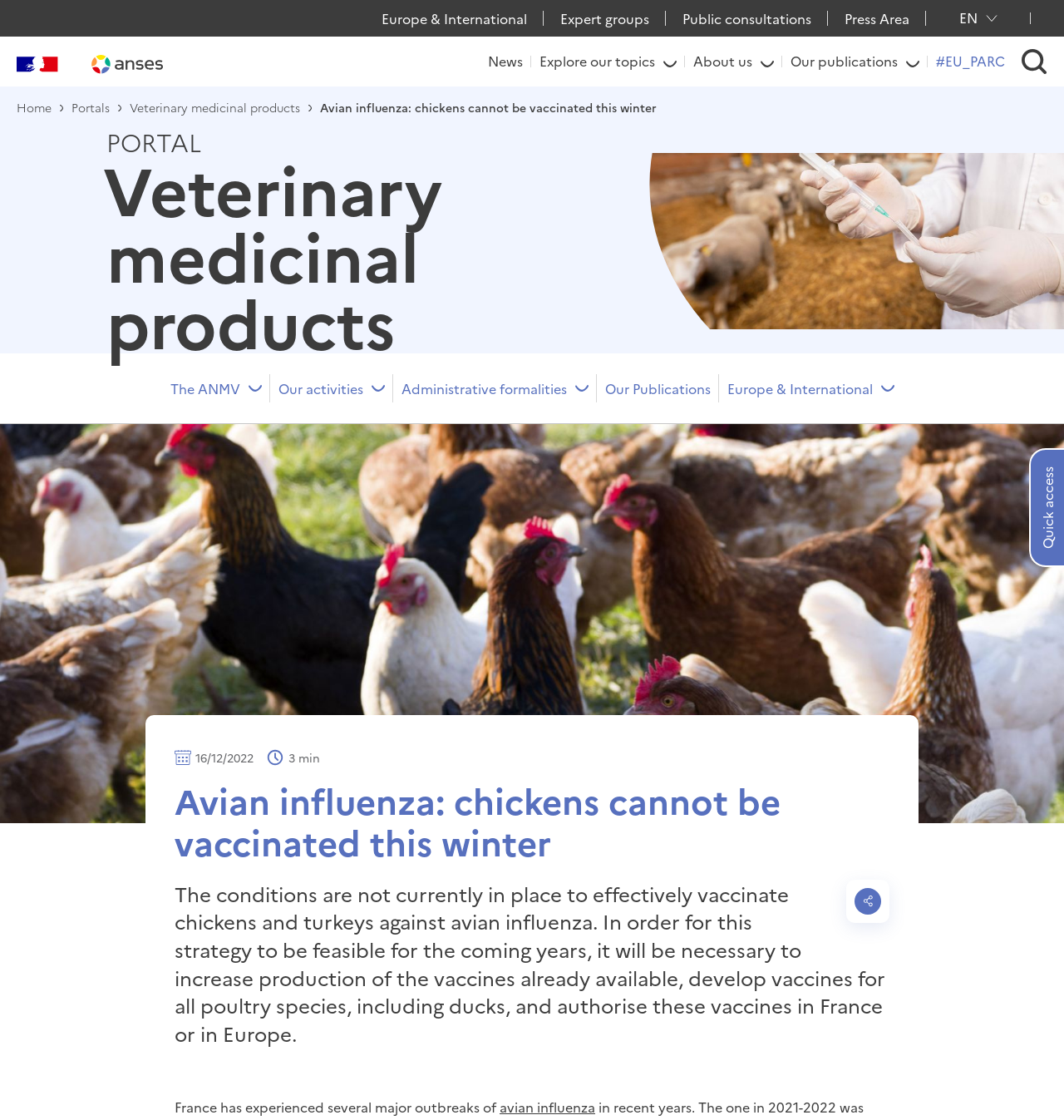Elaborate on the webpage's design and content in a detailed caption.

The webpage is about avian influenza, specifically the vaccination of chickens and turkeys. At the top, there are several links to different sections of the website, including "Europe & International", "Expert groups", "Public consultations", and "Press Area". On the top right, there is a button to switch the language to English.

Below the top navigation, there is a logo of the French Republic and a link to the Anses website. Next to it, there are several buttons to explore different topics, including "News", "About us", and "Our publications".

The main content of the webpage is divided into two sections. On the left, there is a header with the title "PORTAL Veterinary medicinal products" and an image related to veterinary medicinal products. Below it, there are several buttons to access different sections, including "The ANMV", "Our activities", and "Administrative formalities".

On the right, there is a large image related to avian influenza. Below it, there is a header with the title "Avian influenza: chickens cannot be vaccinated this winter" and a brief summary of the article. The article is dated 16/12/2022 and takes approximately 3 minutes to read. The content of the article explains that the conditions are not currently in place to effectively vaccinate chickens and turkeys against avian influenza and outlines the necessary steps to make this strategy feasible in the coming years. There is also a button to share the article and a link to read more about avian influenza.